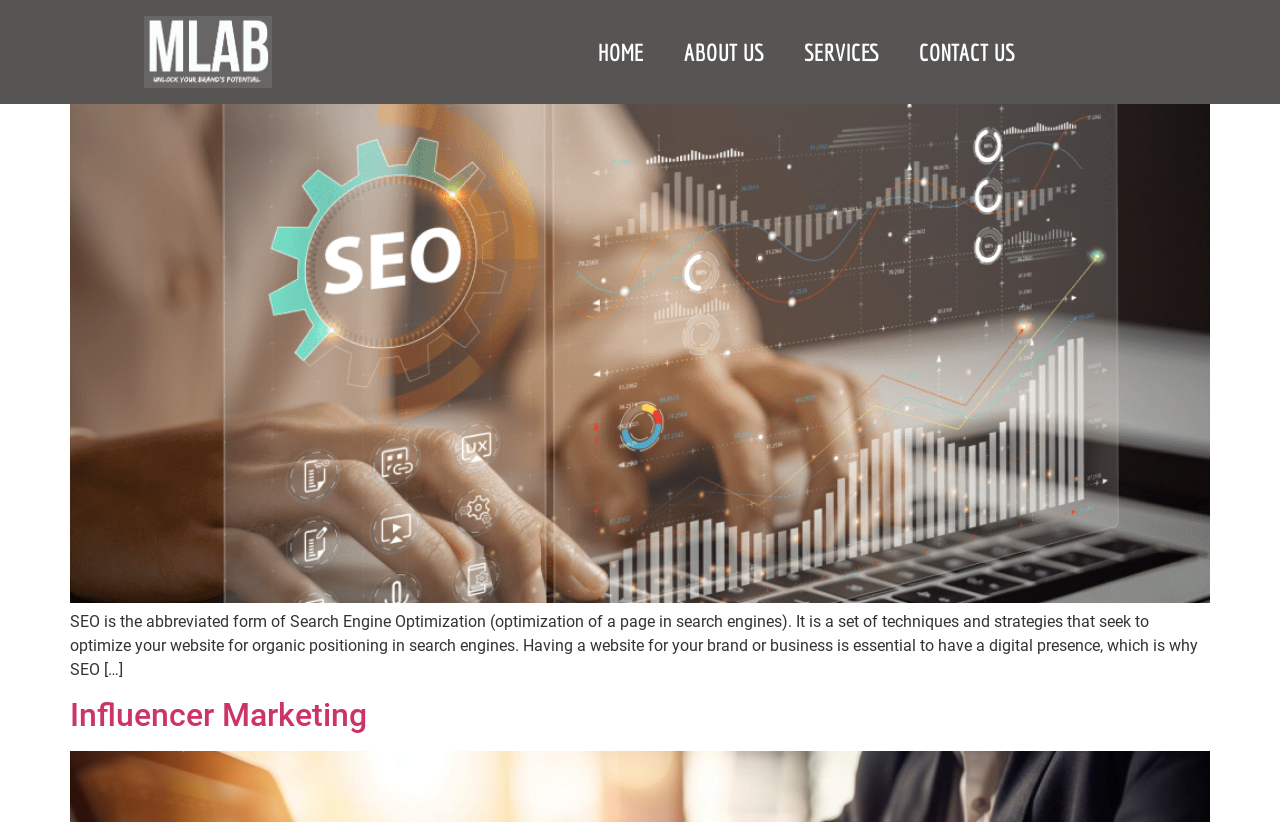Calculate the bounding box coordinates for the UI element based on the following description: "Home". Ensure the coordinates are four float numbers between 0 and 1, i.e., [left, top, right, bottom].

[0.452, 0.036, 0.519, 0.092]